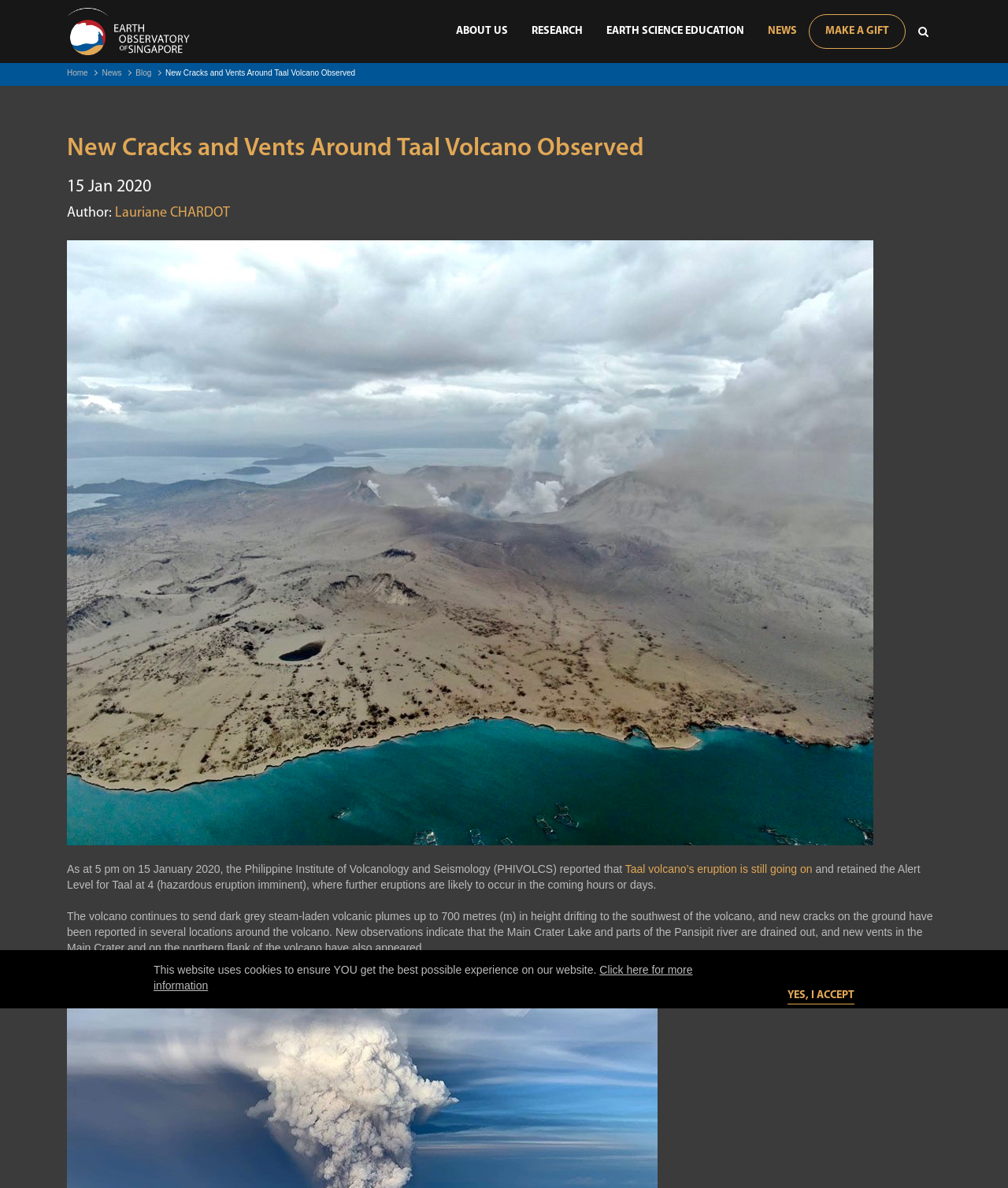Bounding box coordinates are given in the format (top-left x, top-left y, bottom-right x, bottom-right y). All values should be floating point numbers between 0 and 1. Provide the bounding box coordinate for the UI element described as: title="Earth Observatory of Singapore"

[0.066, 0.007, 0.188, 0.046]